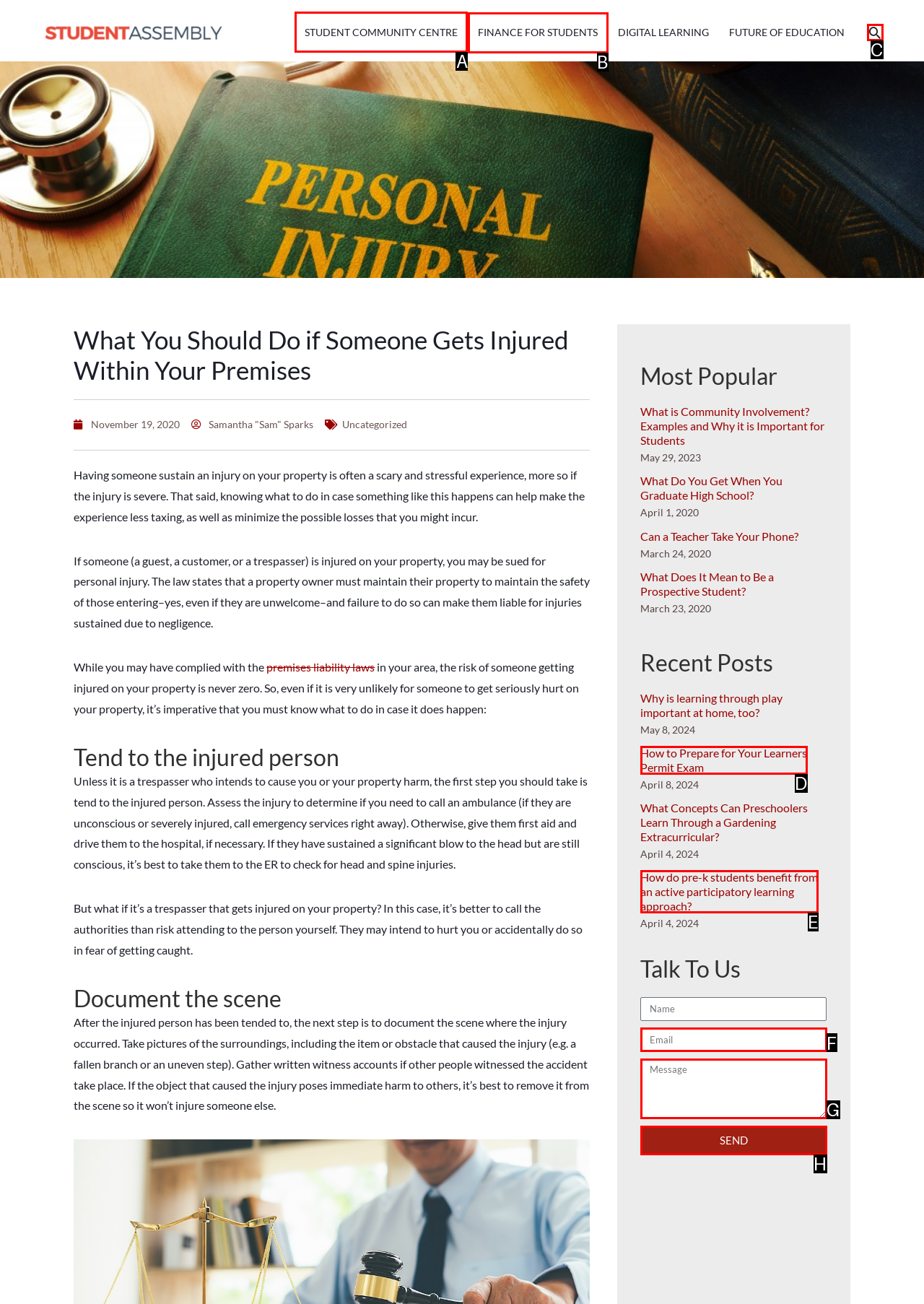Which HTML element should be clicked to perform the following task: Click the 'STUDENT COMMUNITY CENTRE' link
Reply with the letter of the appropriate option.

A